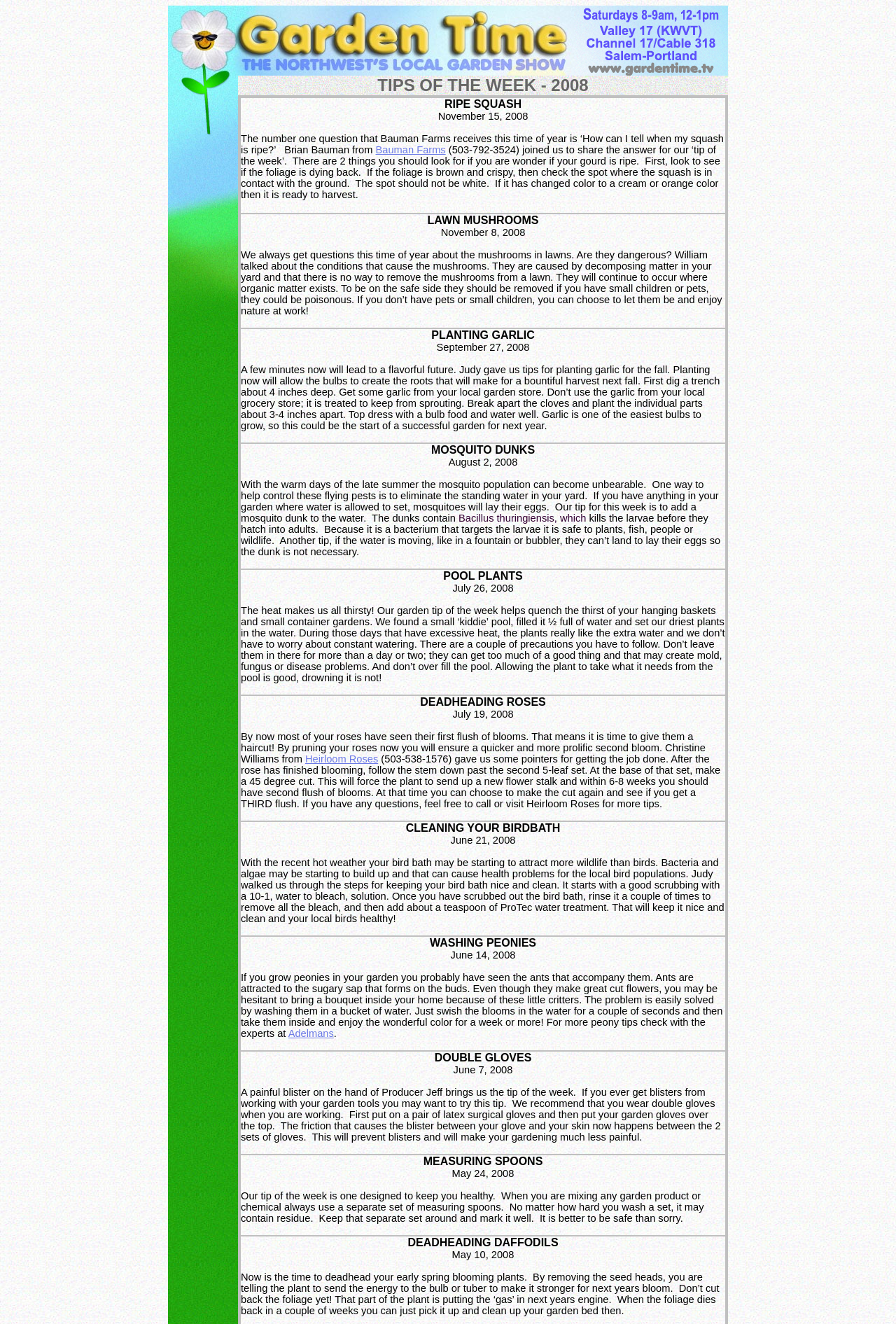Why is it recommended to wear double gloves when gardening?
Answer the question with a detailed explanation, including all necessary information.

According to the webpage, wearing double gloves, with latex surgical gloves underneath gardening gloves, can prevent blisters by reducing friction between the gloves and skin, making gardening less painful.